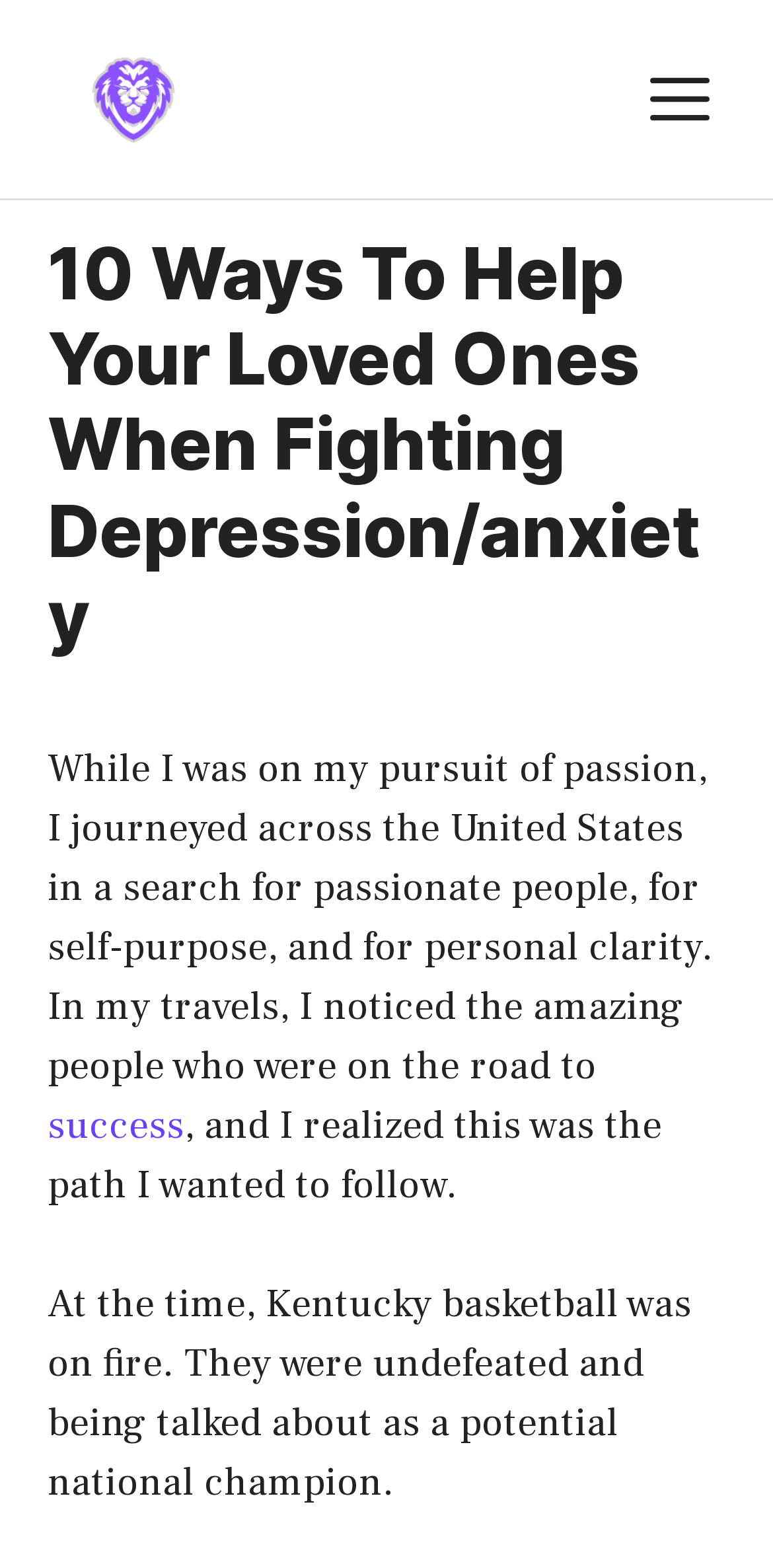Please answer the following question using a single word or phrase: 
What is the name of the website?

Snoop Lion